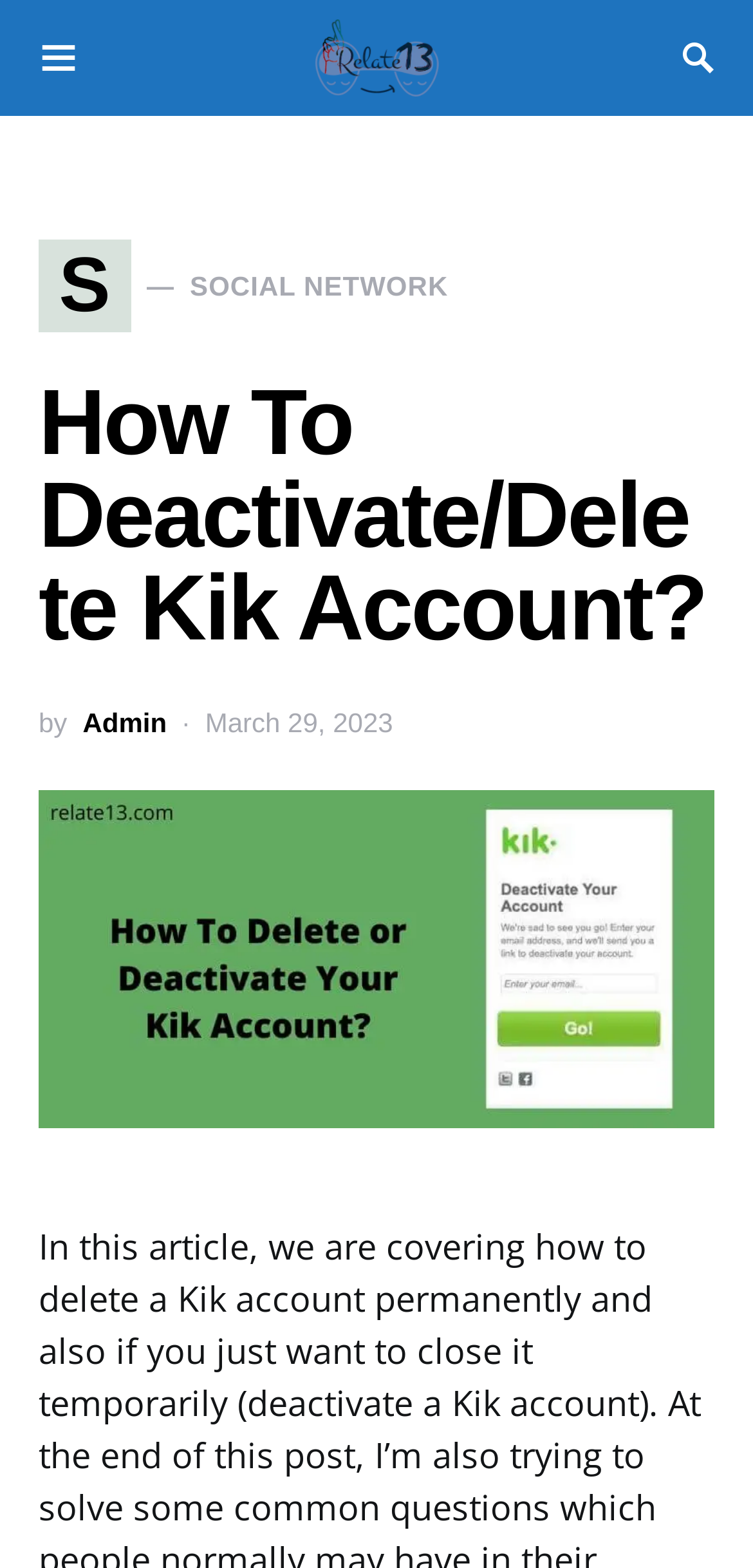Analyze the image and answer the question with as much detail as possible: 
What is the purpose of the article?

I found the purpose of the article by looking at the heading 'How To Deactivate/Delete Kik Account?' and the link 'Delete or Deactivate Your Kik Account' which suggests that the article is a guide to delete or deactivate Kik Account.